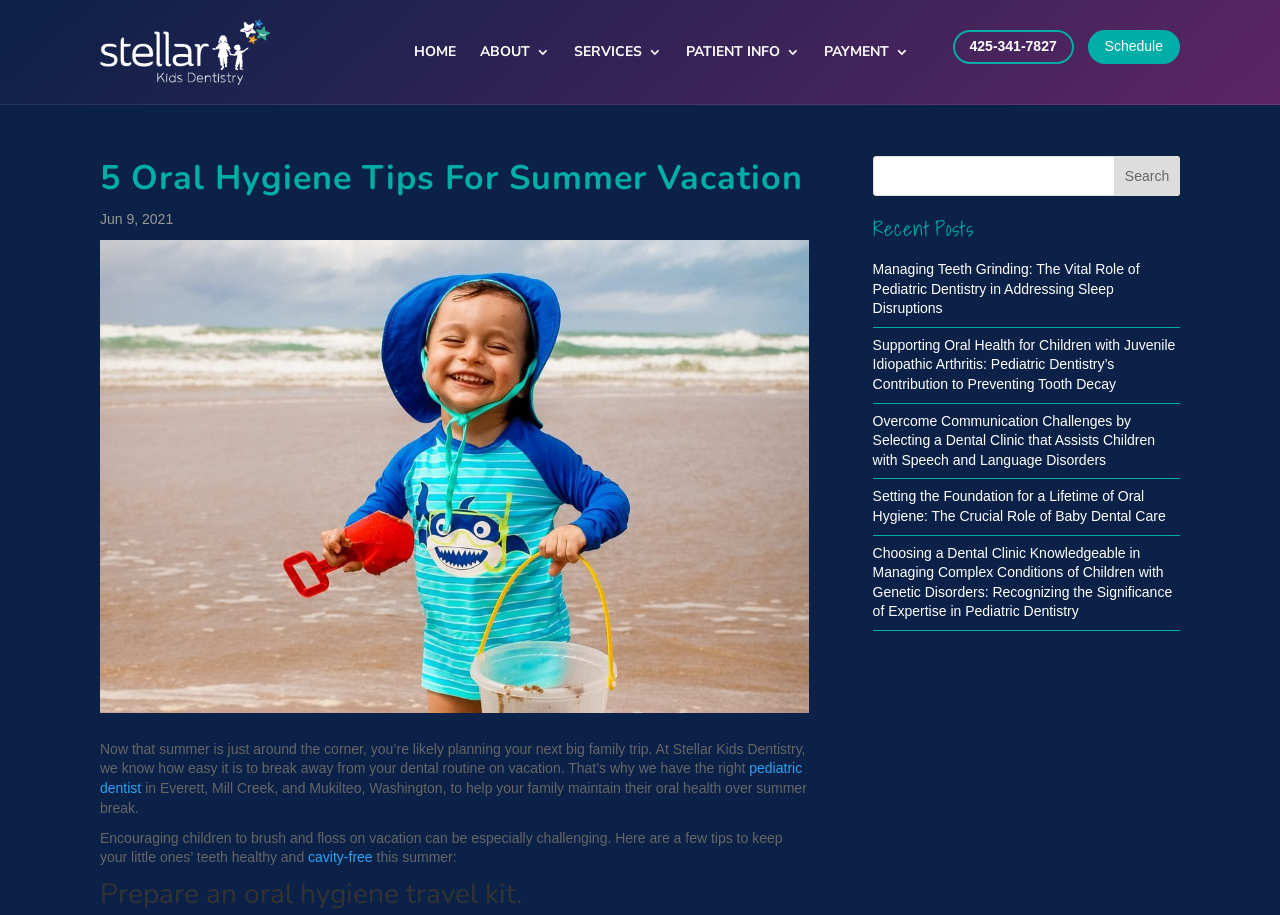Could you specify the bounding box coordinates for the clickable section to complete the following instruction: "Compare 'uk funeral insurances'"?

None